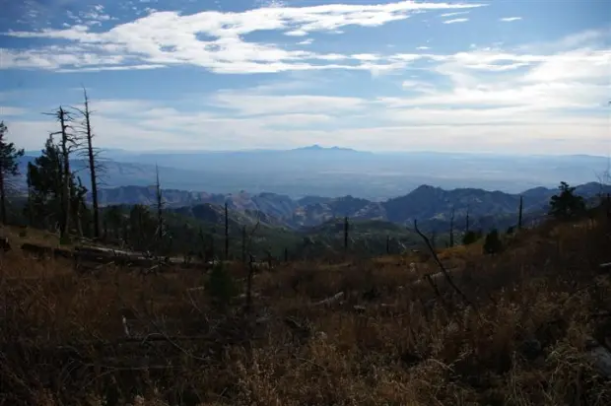Explain in detail what you see in the image.

This captivating image showcases a panoramic view from the heights of Mt. Lemmon. The foreground features a rugged landscape dotted with patches of dried grass and fallen branches, hinting at the remnants of a forest that has endured natural challenges. In the distance, the rolling mountains fade into layers of blue, with valleys that suggest the vastness and rugged beauty of this region. The sky above is expansive, filled with soft clouds that filter the sunlight, creating a serene and almost ethereal atmosphere. This scene tells a story of resilience and the breathtaking allure of nature, particularly noting the recent challenges posed by a forest fire that affected the area. The tranquil yet dramatic setting invites viewers to appreciate the intricate relationship between the landscape and its elements.